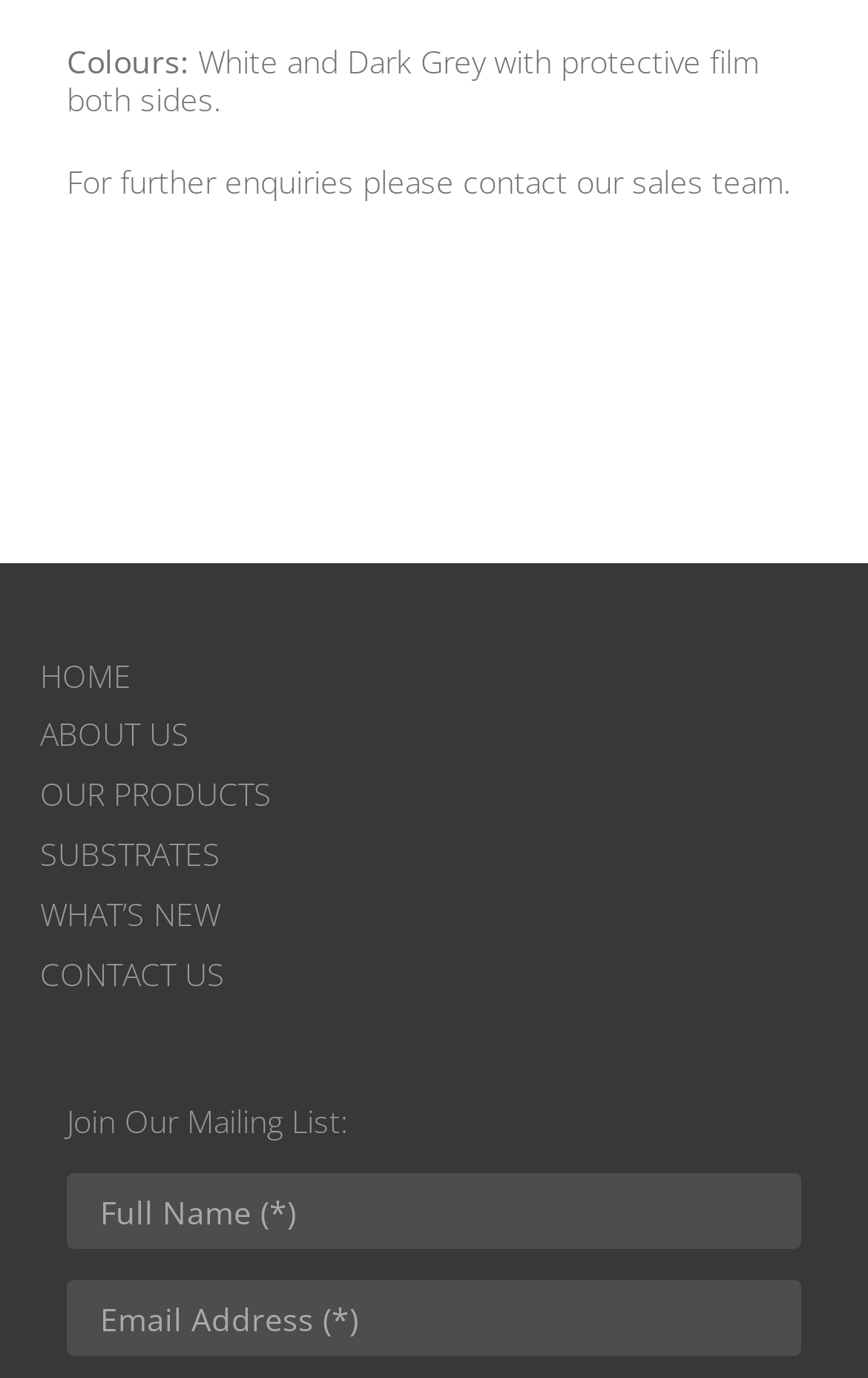What is the position of the 'HOME' link on the webpage?
Can you provide an in-depth and detailed response to the question?

Based on the bounding box coordinates, the 'HOME' link has a y1 value of 0.477 which is smaller than the y1 values of other links, indicating that it is positioned at the top-left of the webpage.